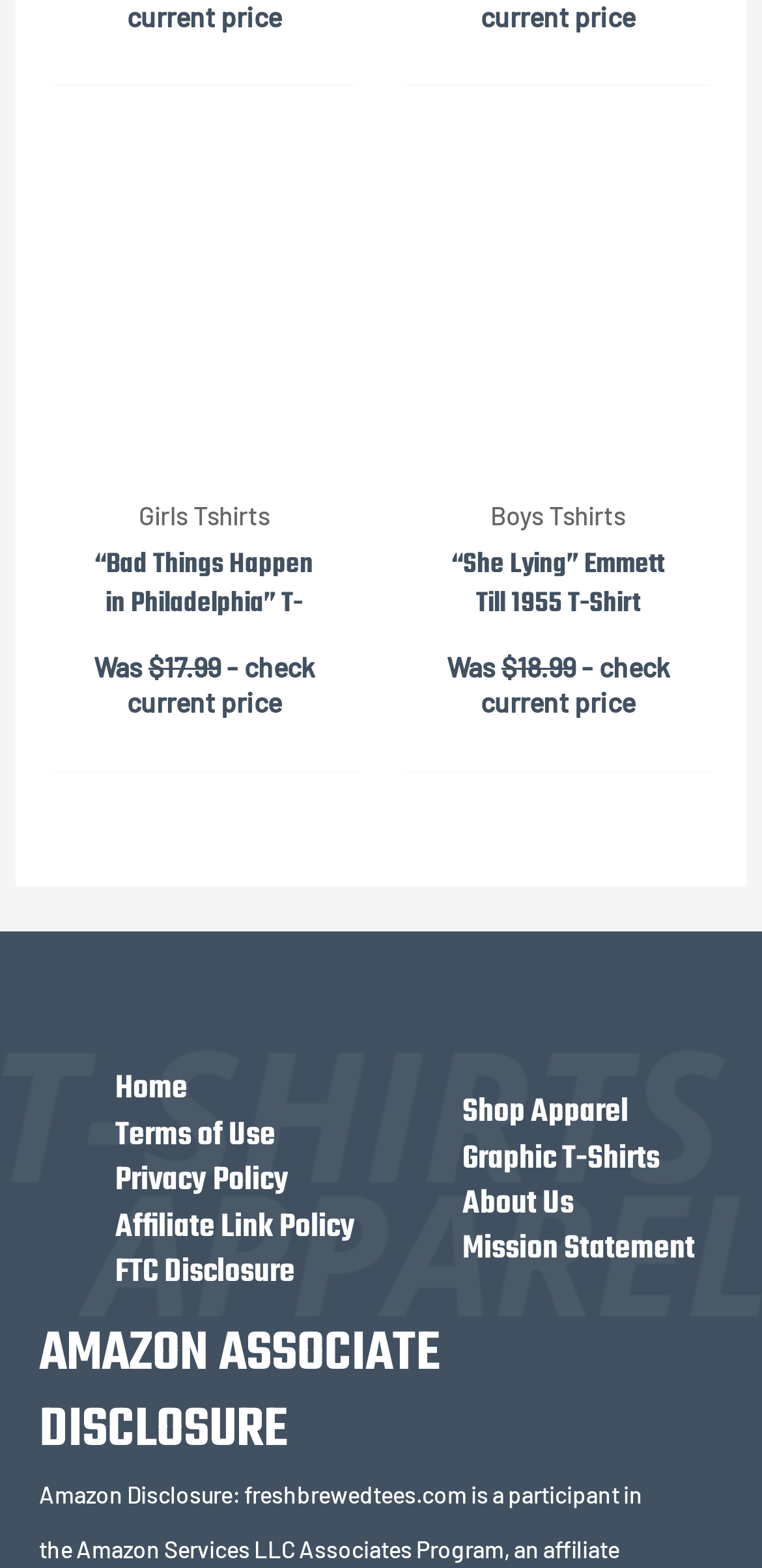Given the description: "Home", determine the bounding box coordinates of the UI element. The coordinates should be formatted as four float numbers between 0 and 1, [left, top, right, bottom].

[0.151, 0.679, 0.246, 0.712]